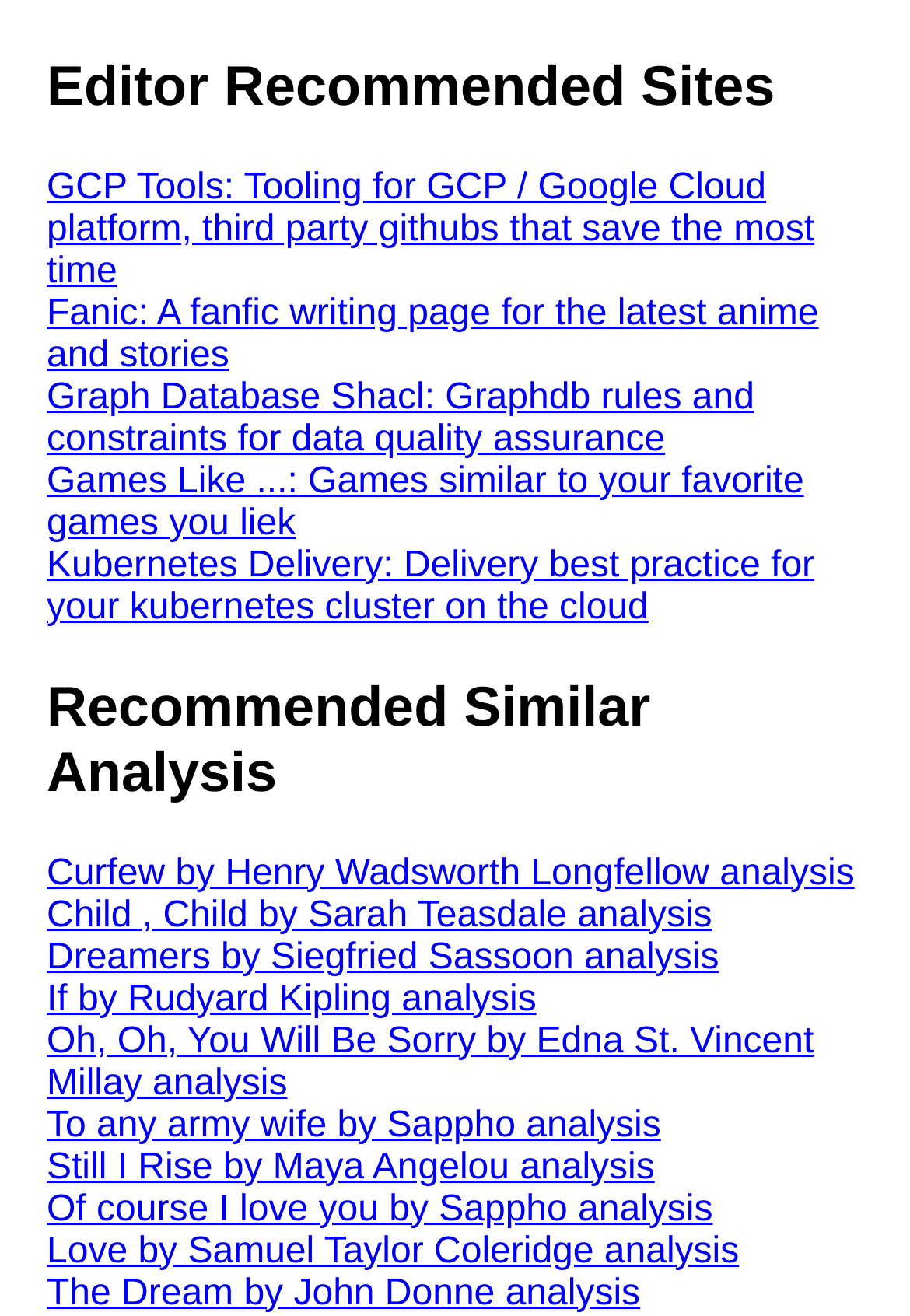Carefully examine the image and provide an in-depth answer to the question: What is the theme of the recommended sites?

The recommended sites are categorized into two themes: technology, which includes GCP Tools, Fanic, Graph Database Shacl, Games Like, and Kubernetes Delivery; and literature, which includes poem analysis under 'Recommended Similar Analysis'.